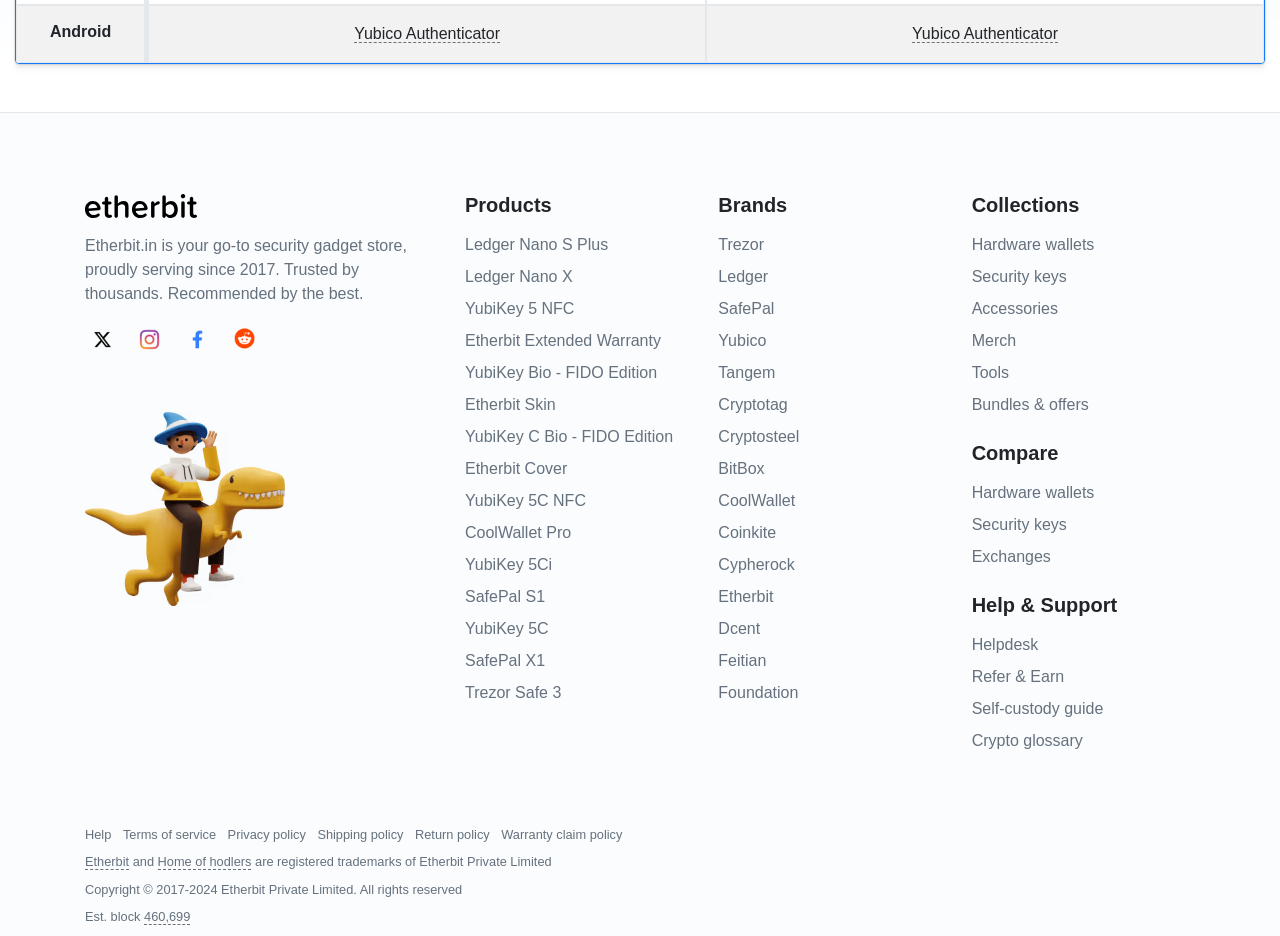Determine the bounding box coordinates for the UI element with the following description: "aria-label="testing"". The coordinates should be four float numbers between 0 and 1, represented as [left, top, right, bottom].

None